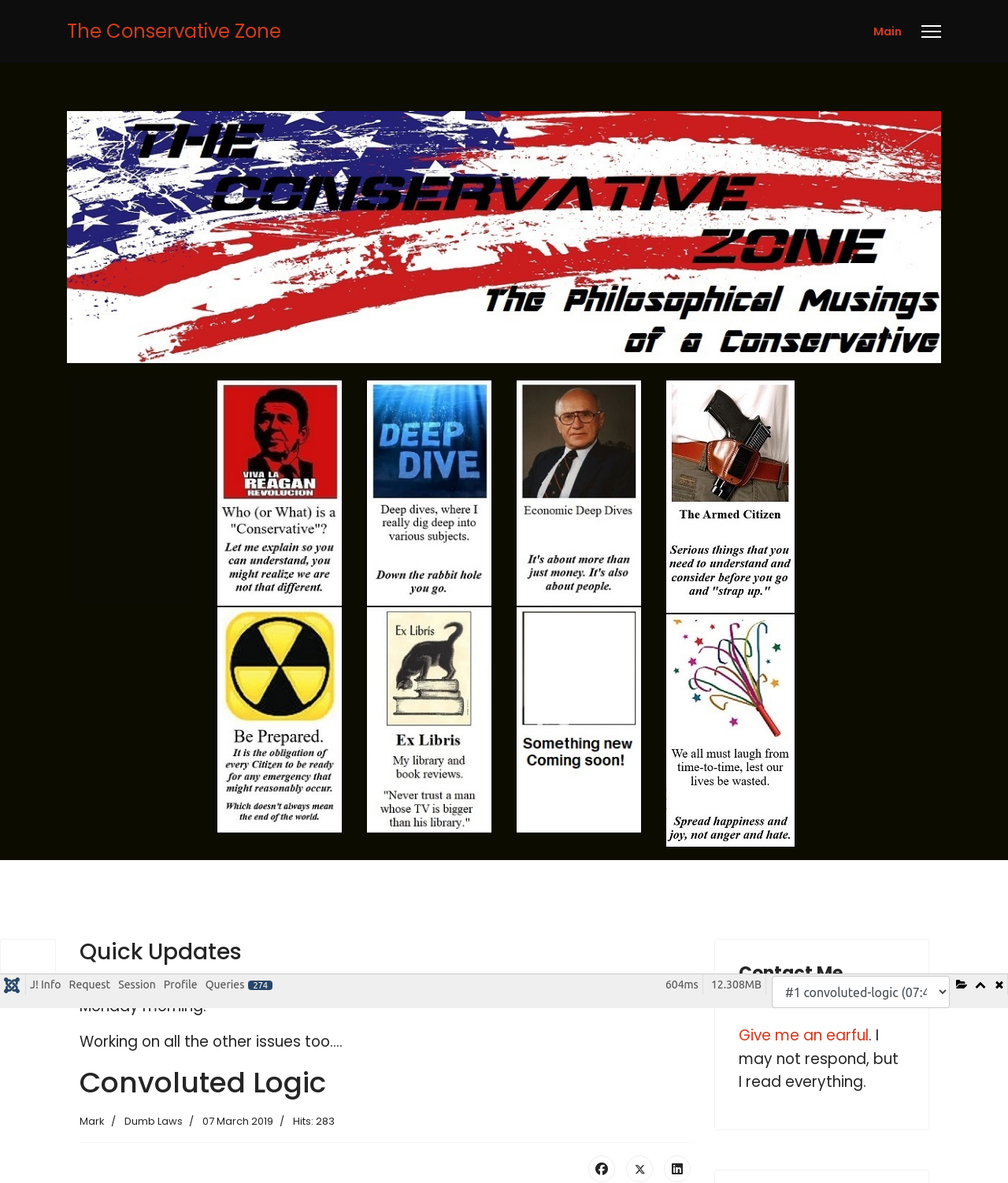Provide a one-word or brief phrase answer to the question:
What is the loading time of the webpage?

604ms